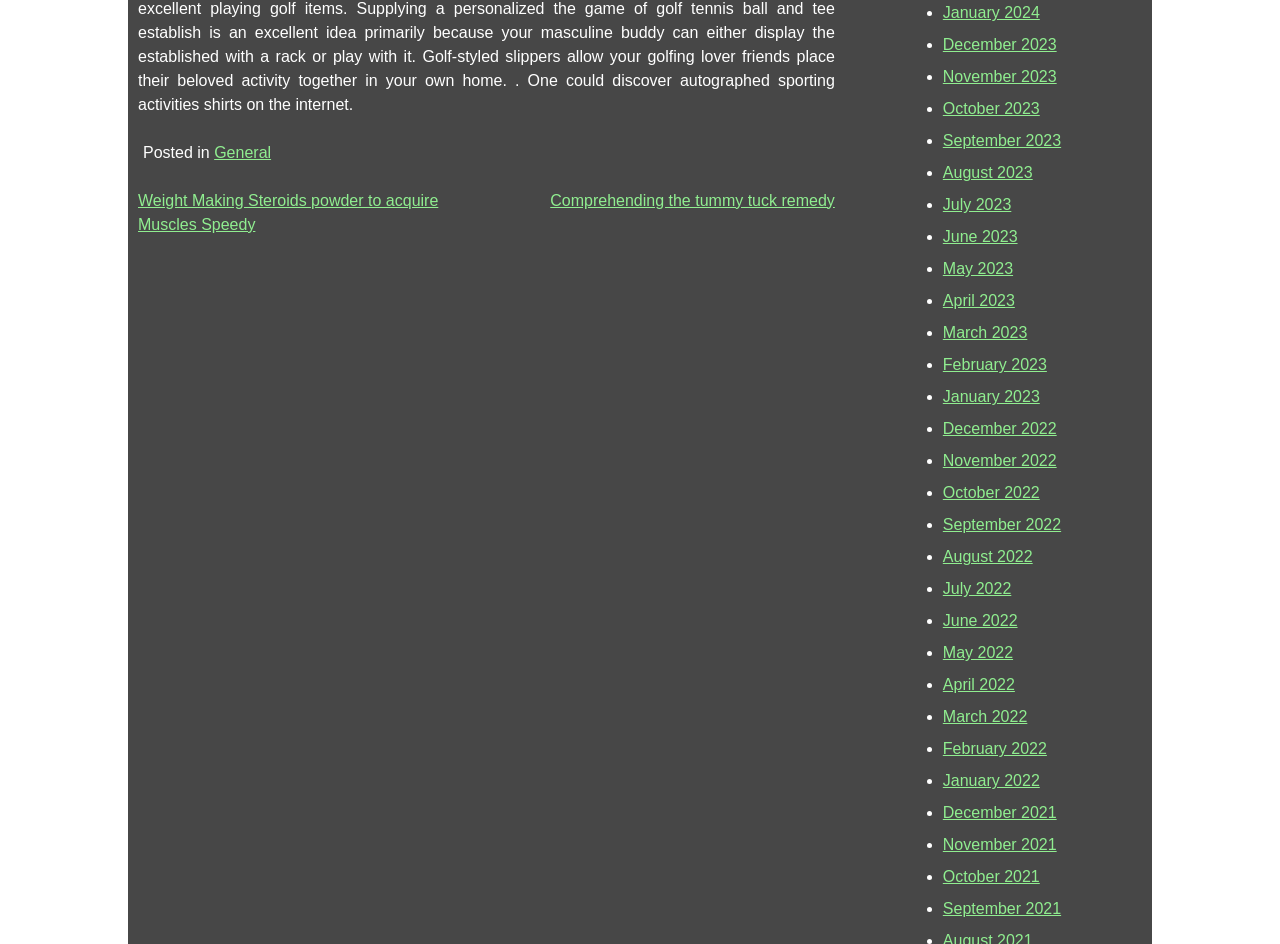Please reply to the following question with a single word or a short phrase:
What is the purpose of the list markers?

To separate months